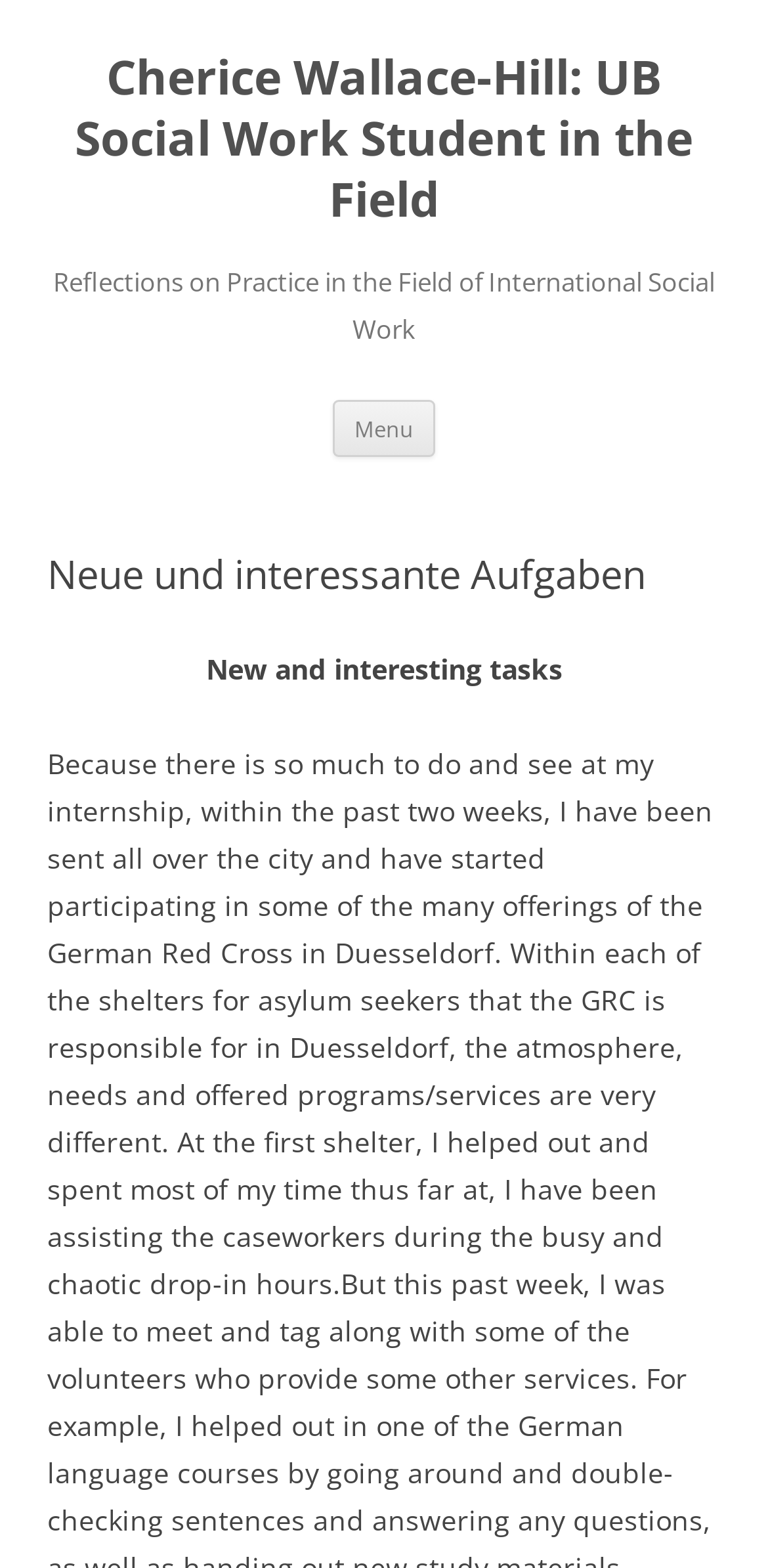Construct a thorough caption encompassing all aspects of the webpage.

The webpage is about Cherice Wallace-Hill, a UB Social Work Student in the Field, and her reflections on practice in the field of international social work. At the top, there is a heading with her name and title, which is also a link. Below this heading, there is another heading that summarizes her reflections. 

On the top right, there is a button labeled "Menu". Next to the "Menu" button, there is a "Skip to content" link. 

Below the "Skip to content" link, there is a header section that contains a heading with the title "Neue und interessante Aufgaben", which translates to "New and interesting tasks" in English. This title is also described as "New and interesting tasks" in a static text element.